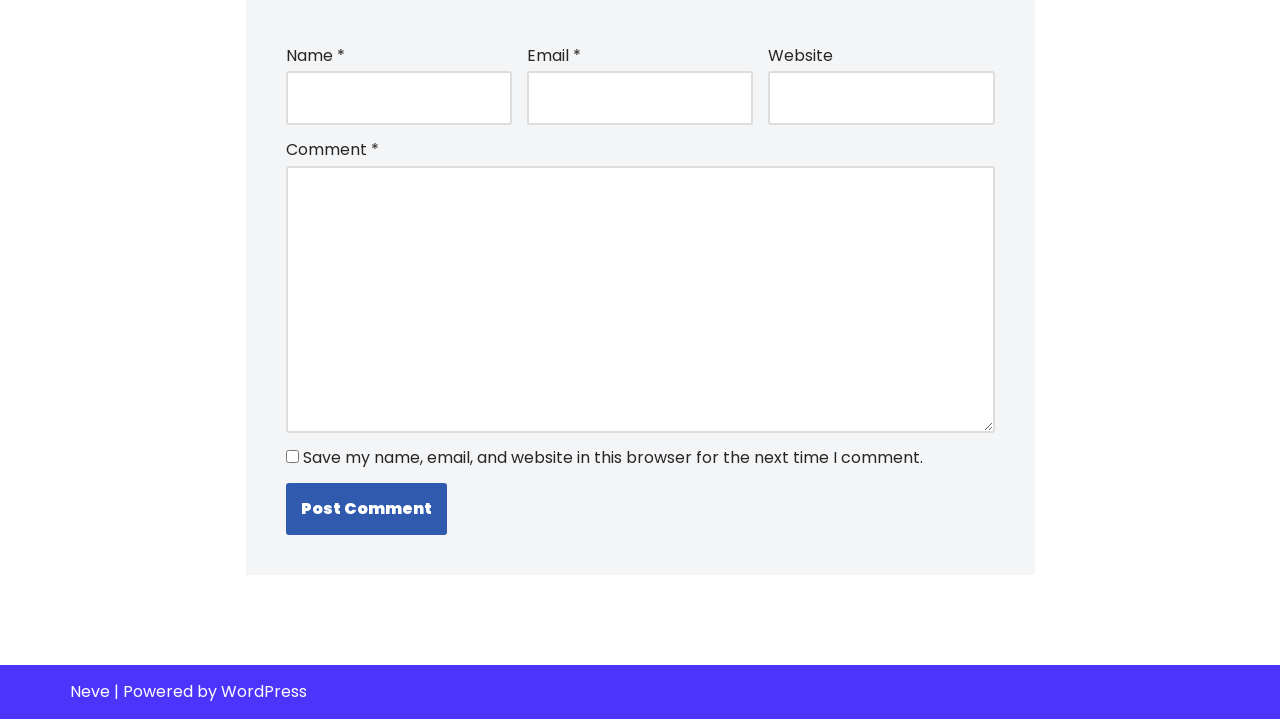What is the label of the first textbox?
Using the image, elaborate on the answer with as much detail as possible.

The first textbox is labeled 'Name' as indicated by the StaticText element with the text 'Name' located above the textbox.